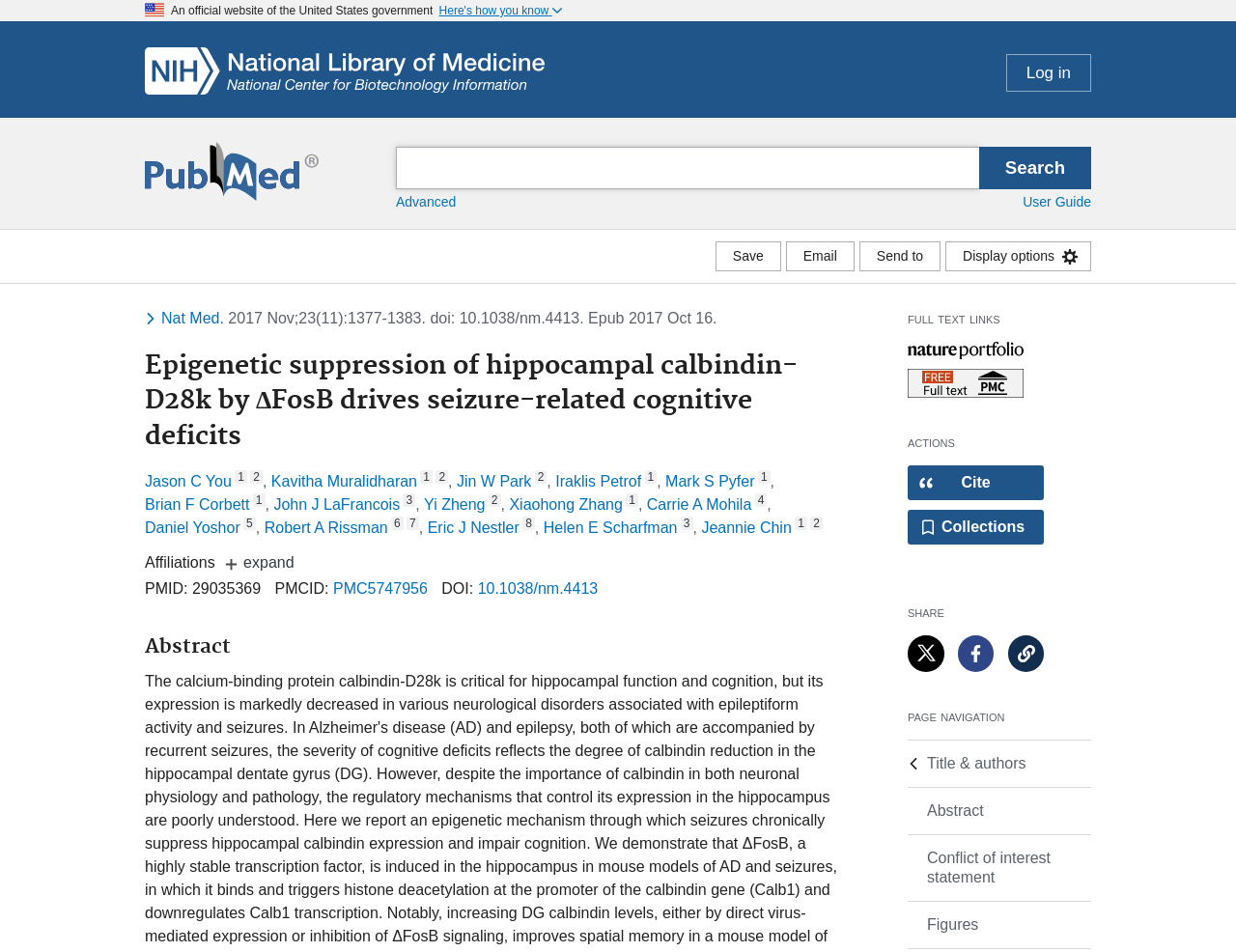Locate and extract the headline of this webpage.

Epigenetic suppression of hippocampal calbindin-D28k by ΔFosB drives seizure-related cognitive deficits